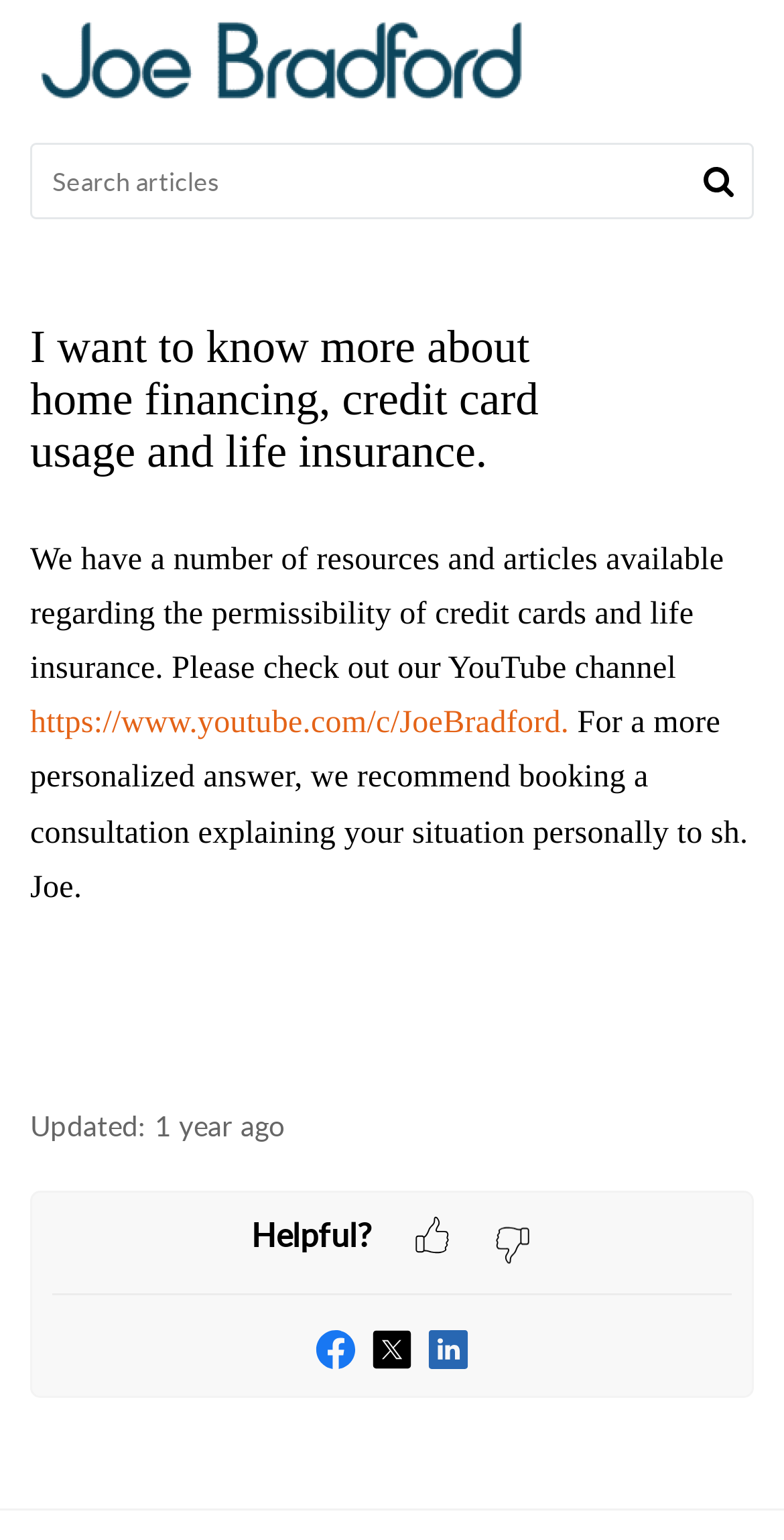Please give a one-word or short phrase response to the following question: 
Who is the person to consult for a personalized answer?

Sh. Joe